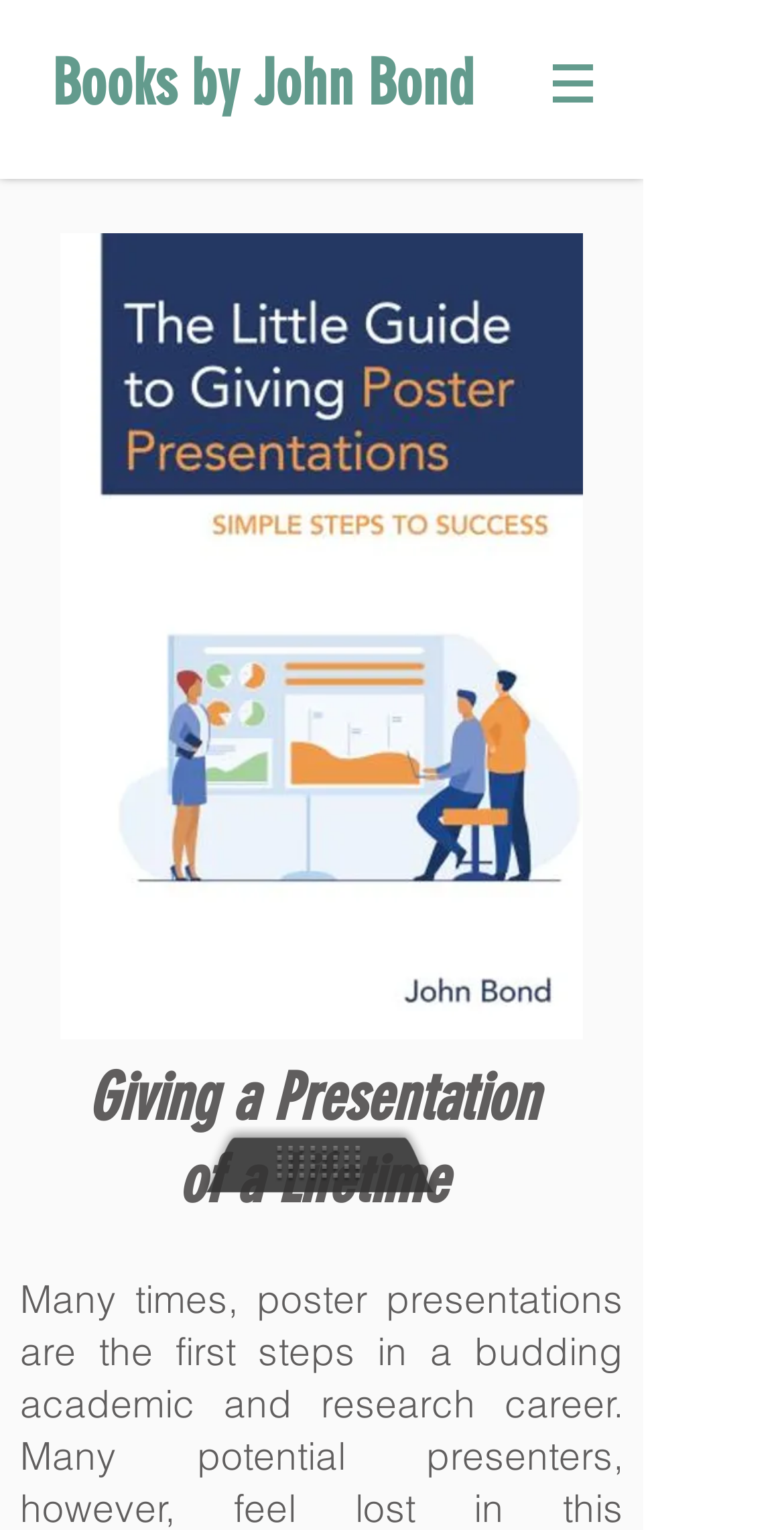What is the title of the book?
Analyze the image and provide a thorough answer to the question.

I inferred the title of the book from the heading element 'Giving a Presentation of a Lifetime' which is located at the bottom of the page, indicating that it is a prominent title.